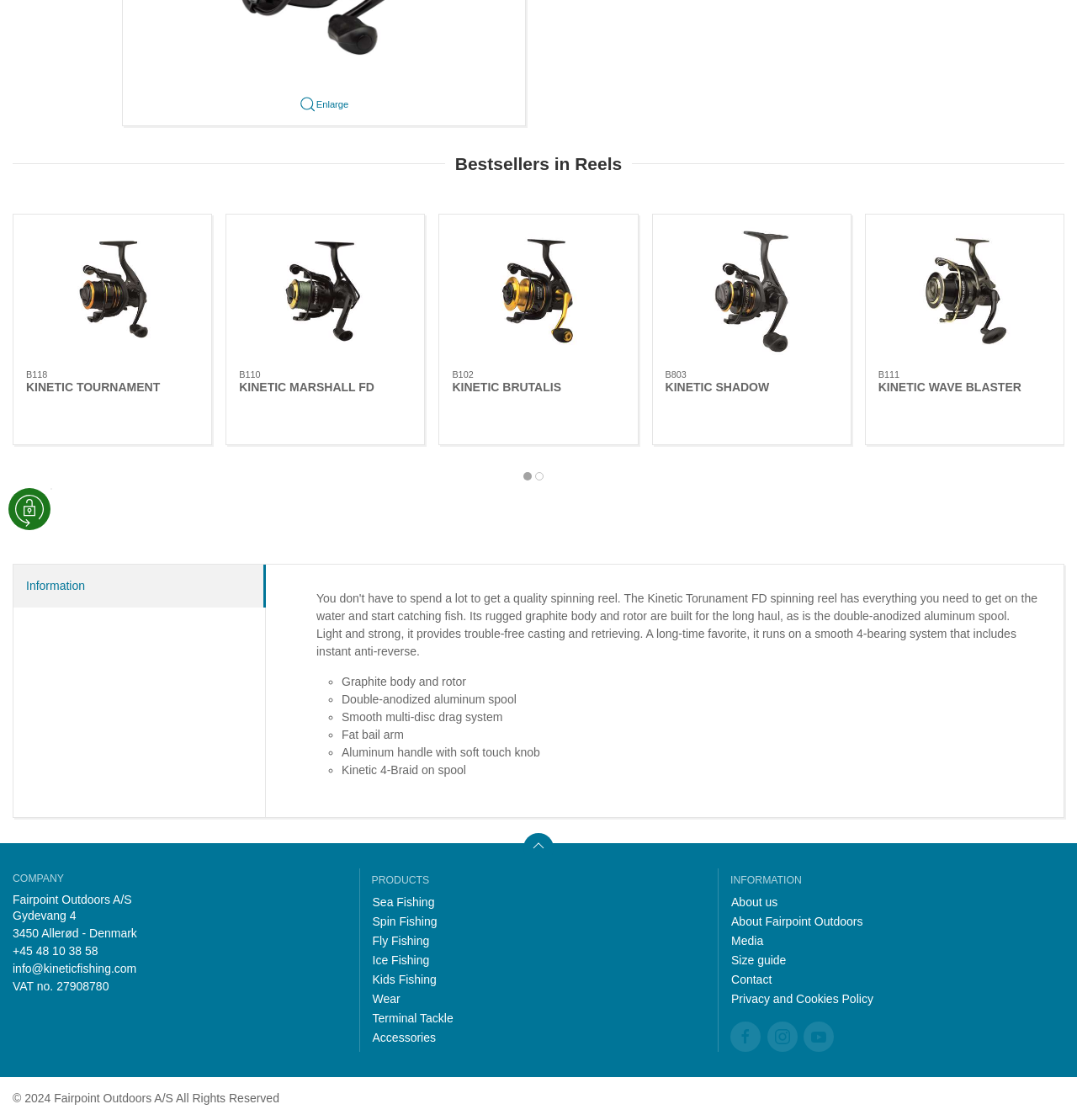Given the webpage screenshot and the description, determine the bounding box coordinates (top-left x, top-left y, bottom-right x, bottom-right y) that define the location of the UI element matching this description: title="YouTube"

[0.746, 0.912, 0.774, 0.939]